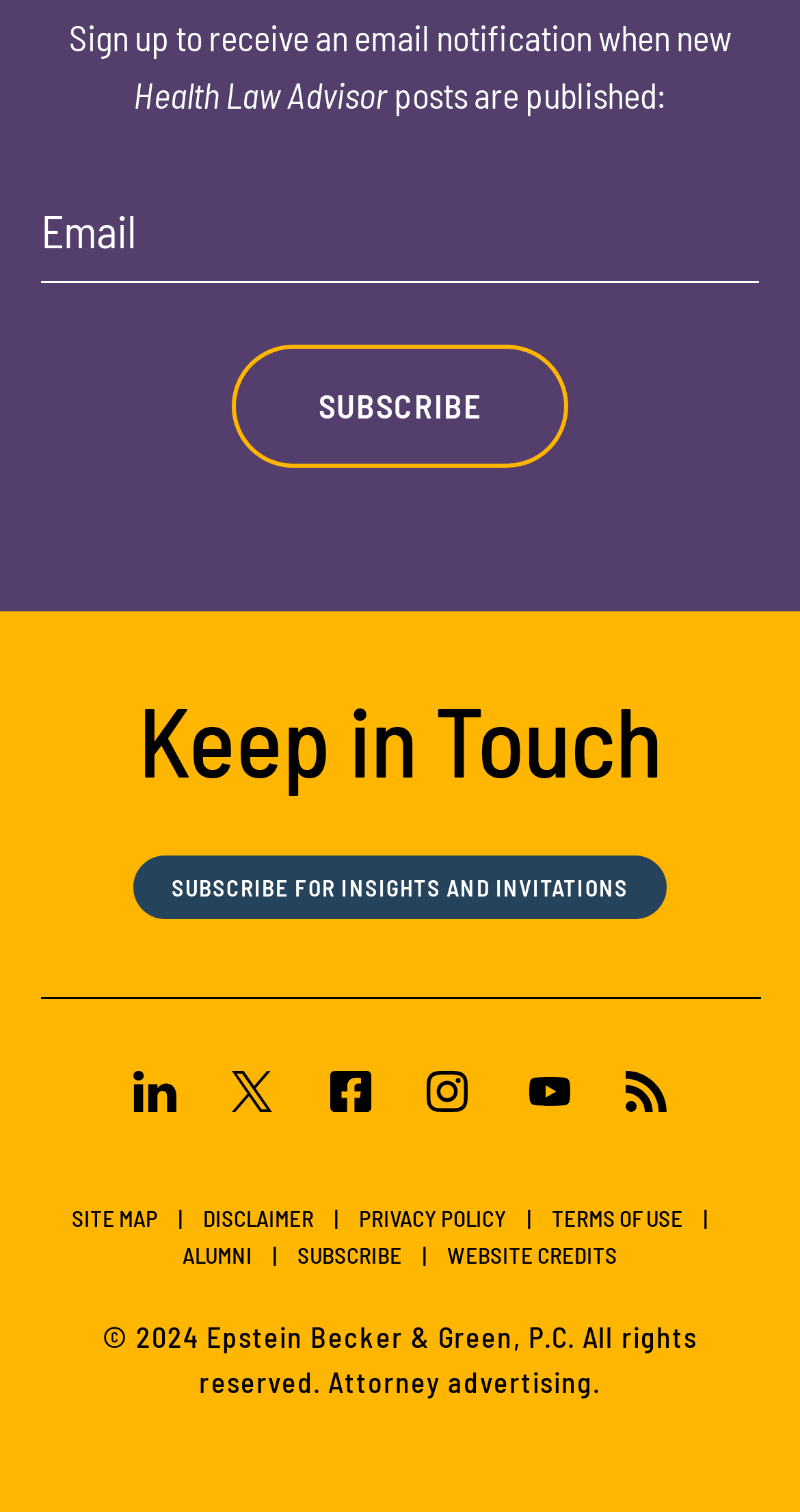Determine the bounding box coordinates of the element that should be clicked to execute the following command: "Click SUBSCRIBE button".

[0.291, 0.228, 0.709, 0.31]